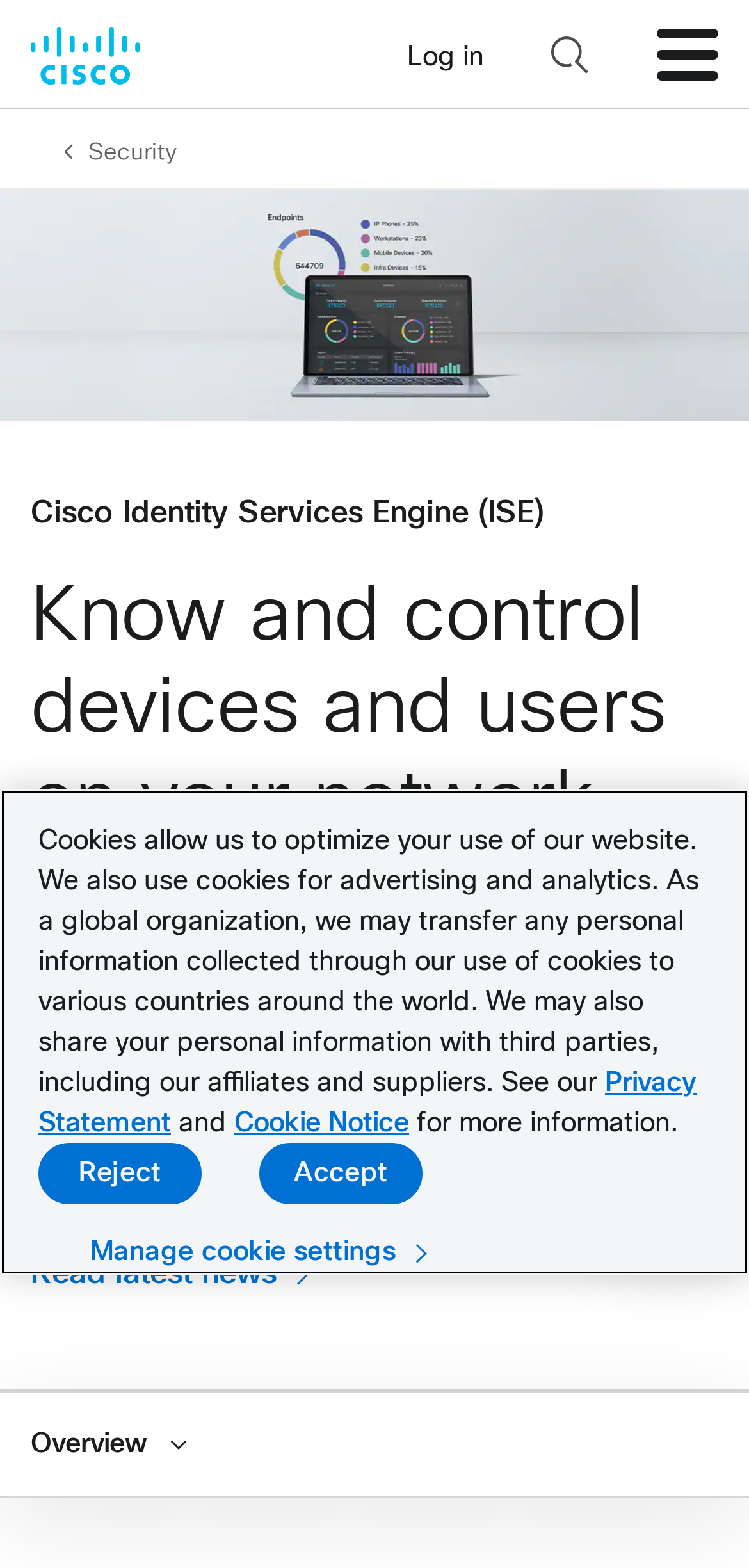Determine the bounding box coordinates of the region to click in order to accomplish the following instruction: "Read the latest news". Provide the coordinates as four float numbers between 0 and 1, specifically [left, top, right, bottom].

[0.041, 0.798, 0.369, 0.827]